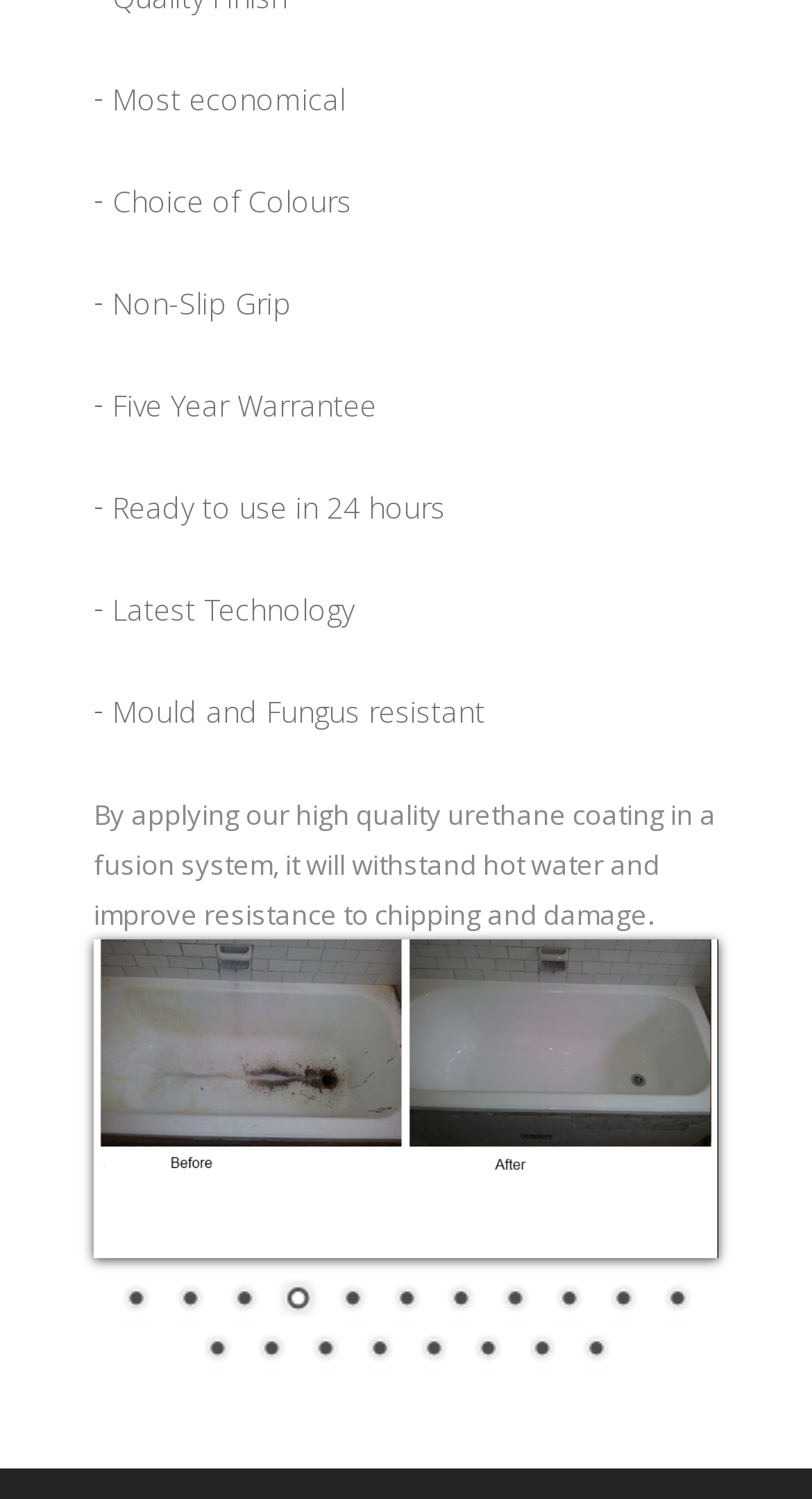What is the technology used in the product?
Use the image to answer the question with a single word or phrase.

Latest Technology